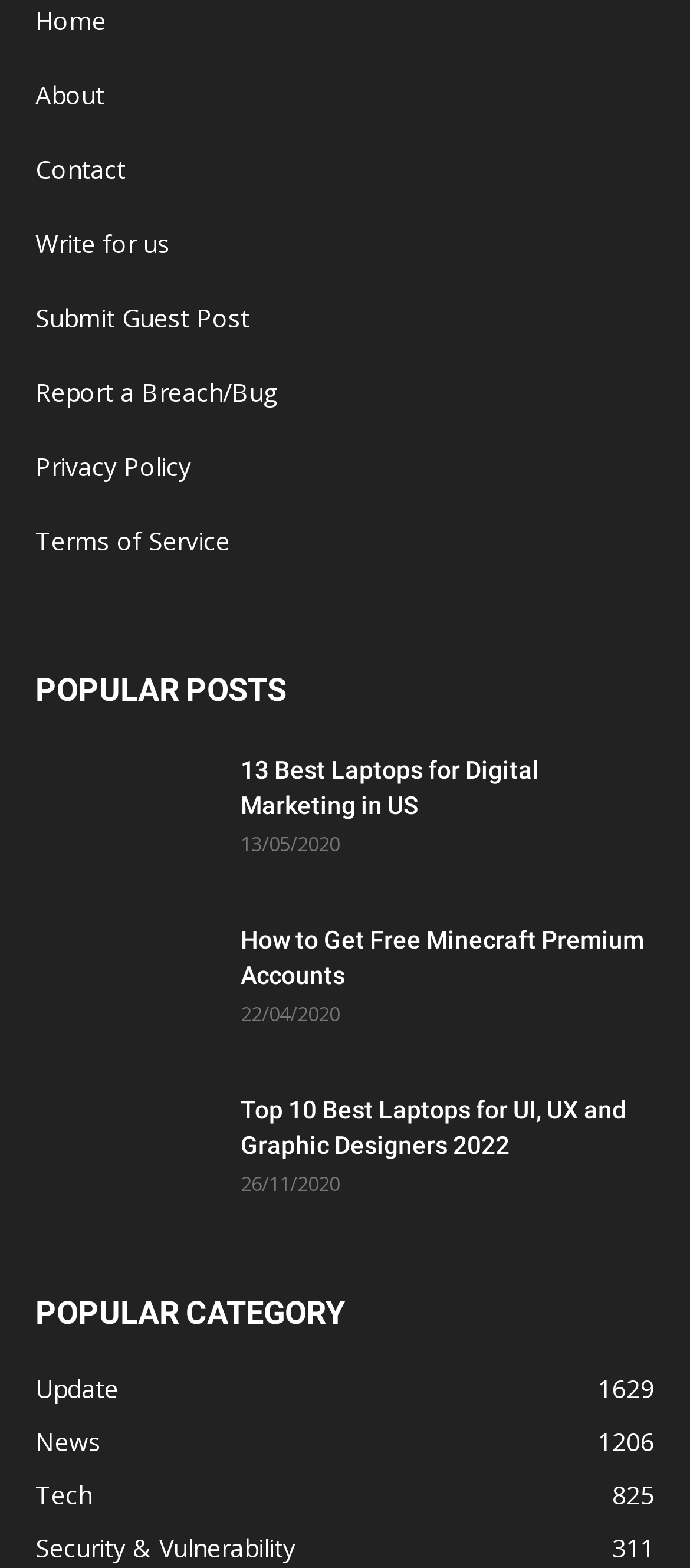Provide the bounding box coordinates in the format (top-left x, top-left y, bottom-right x, bottom-right y). All values are floating point numbers between 0 and 1. Determine the bounding box coordinate of the UI element described as: Privacy Policy

[0.051, 0.287, 0.277, 0.308]